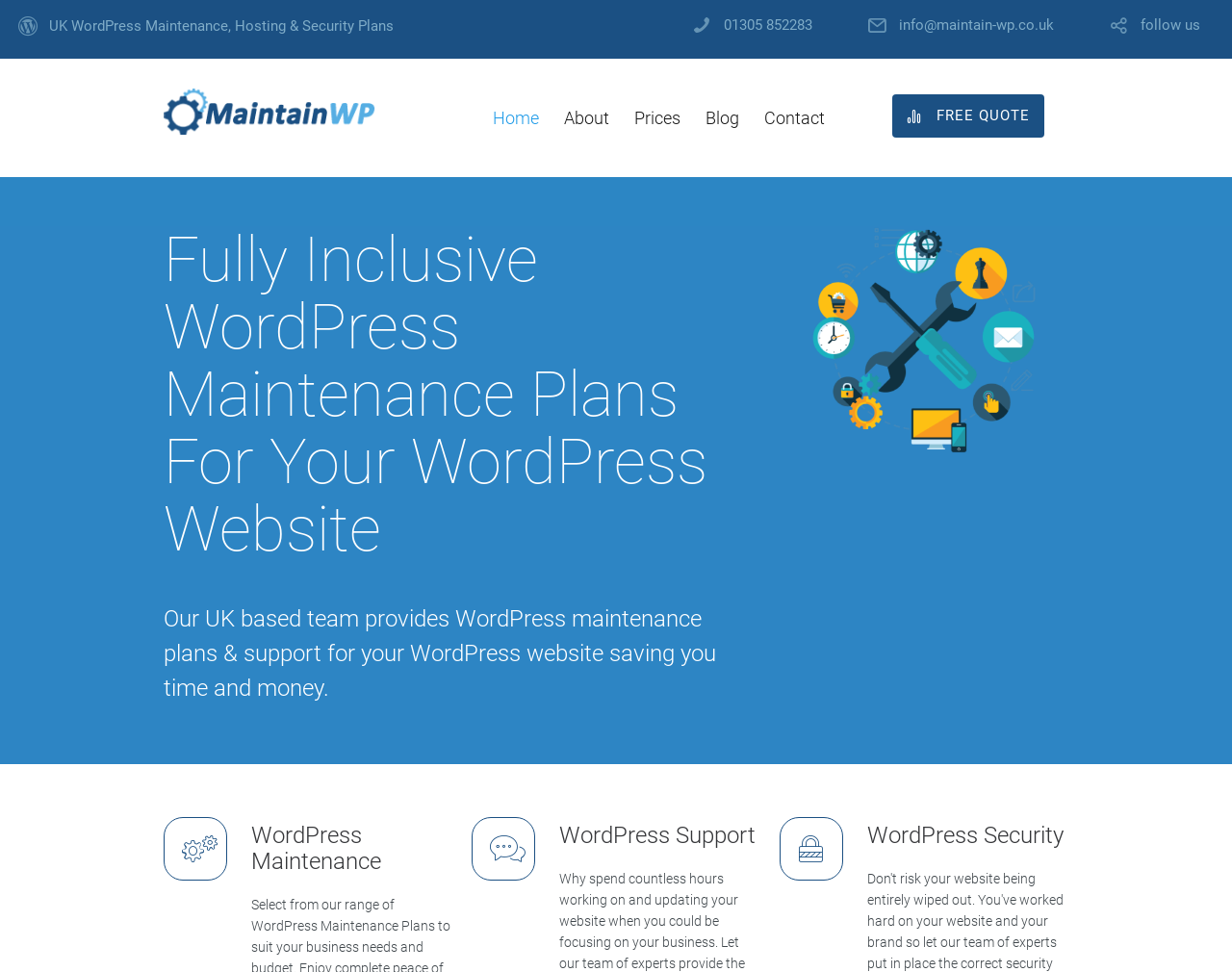What is the third heading on the webpage?
Please answer using one word or phrase, based on the screenshot.

WordPress Security